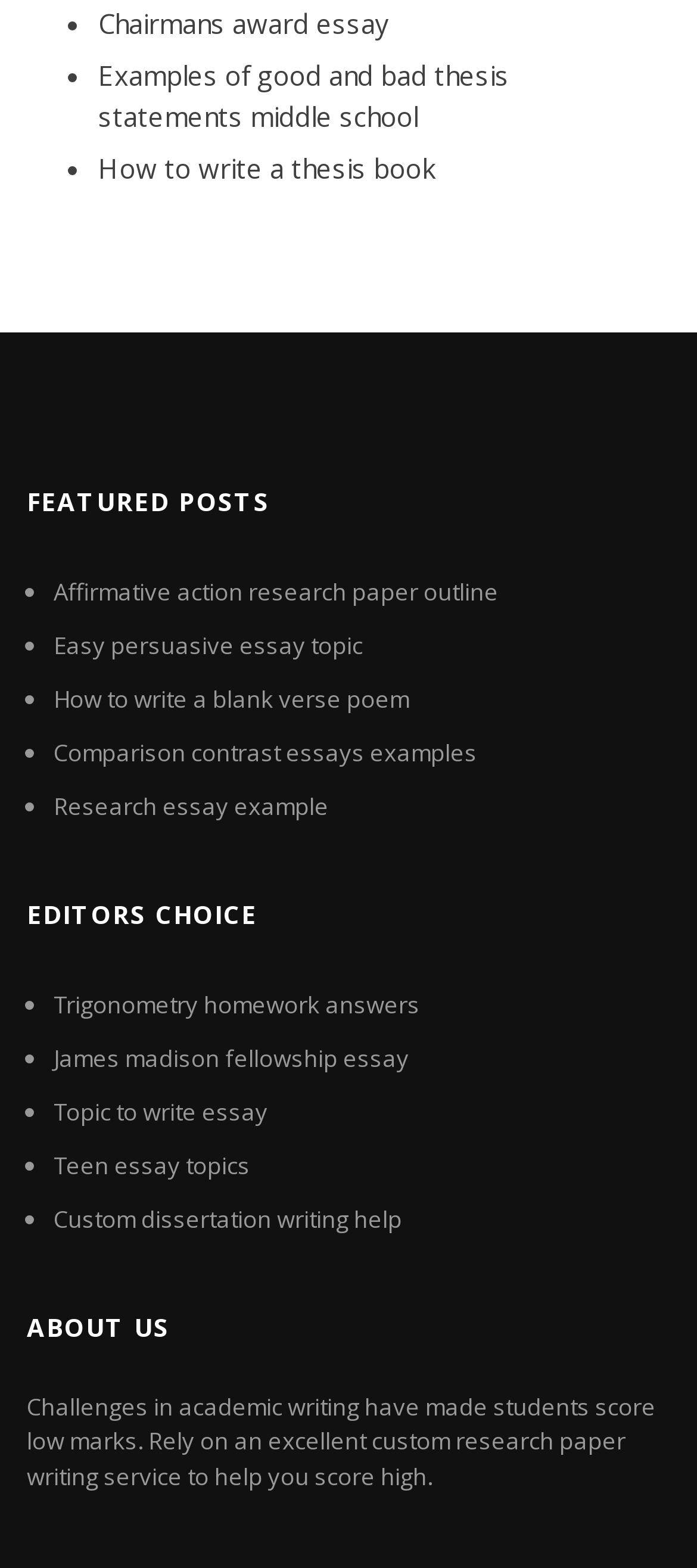Determine the bounding box coordinates of the clickable area required to perform the following instruction: "Read about FEATURED POSTS". The coordinates should be represented as four float numbers between 0 and 1: [left, top, right, bottom].

[0.038, 0.297, 0.962, 0.343]